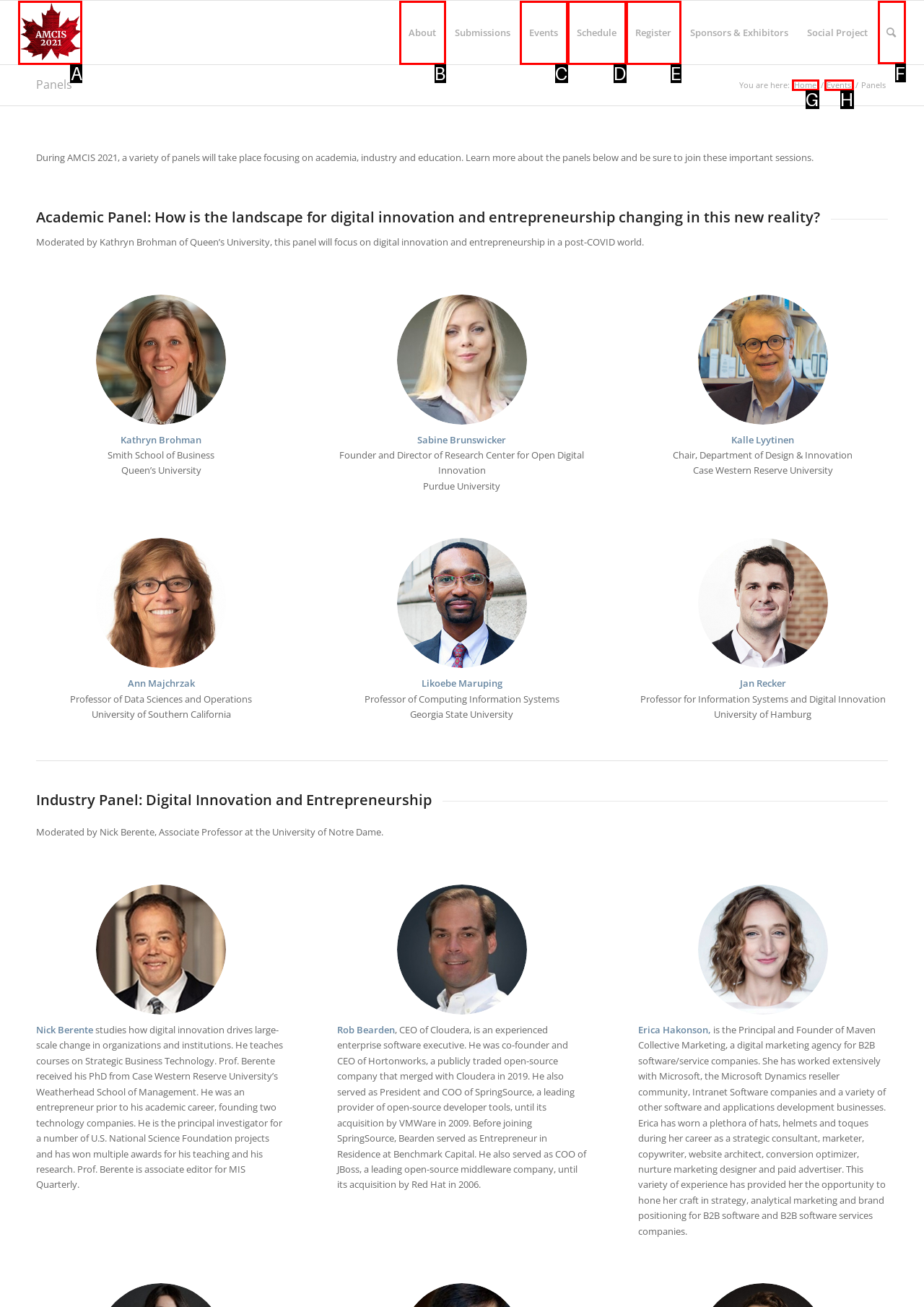Identify which HTML element should be clicked to fulfill this instruction: Explore 'Central Government Jobs' Reply with the correct option's letter.

None